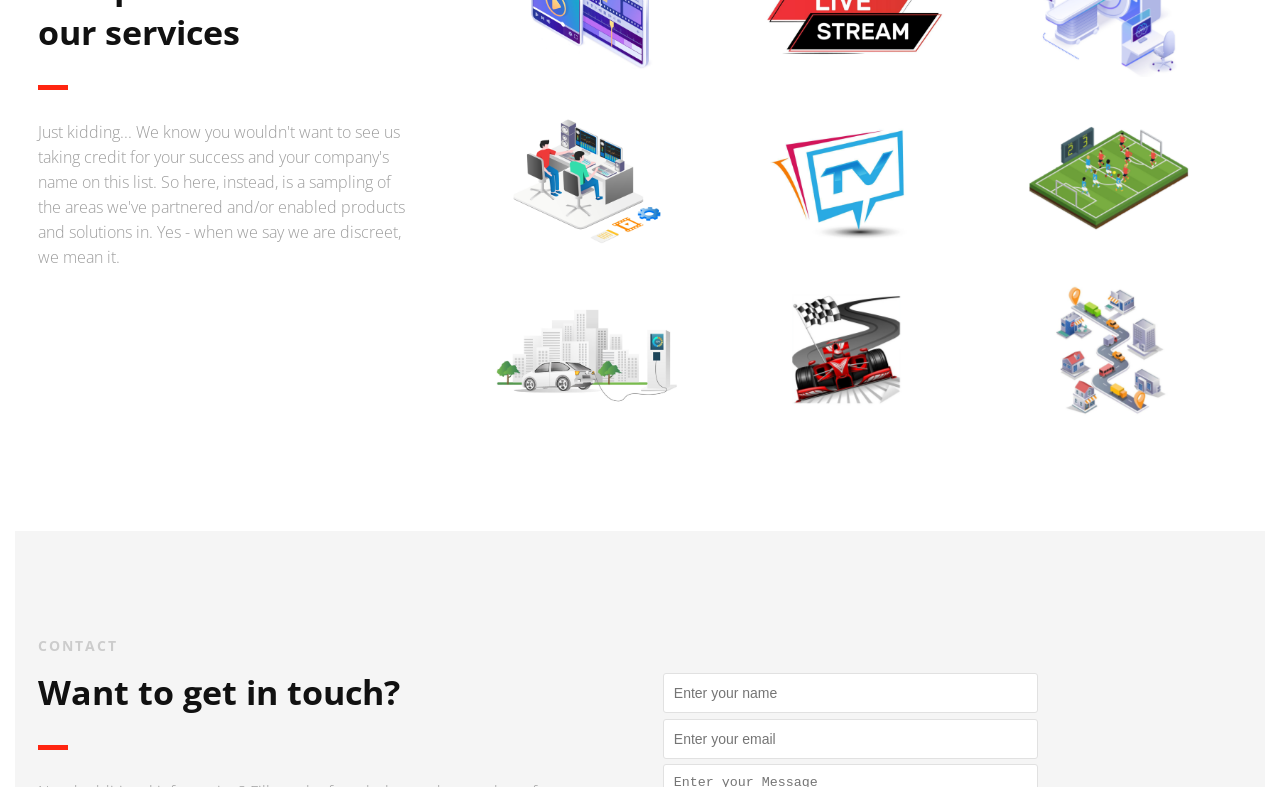Please provide the bounding box coordinates for the element that needs to be clicked to perform the instruction: "Explore automotive design solutions". The coordinates must consist of four float numbers between 0 and 1, formatted as [left, top, right, bottom].

[0.353, 0.358, 0.559, 0.406]